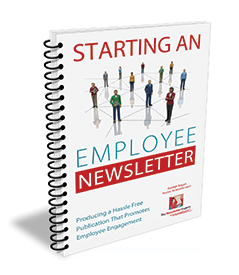Please give a succinct answer to the question in one word or phrase:
What is the purpose of the publication?

To promote employee engagement